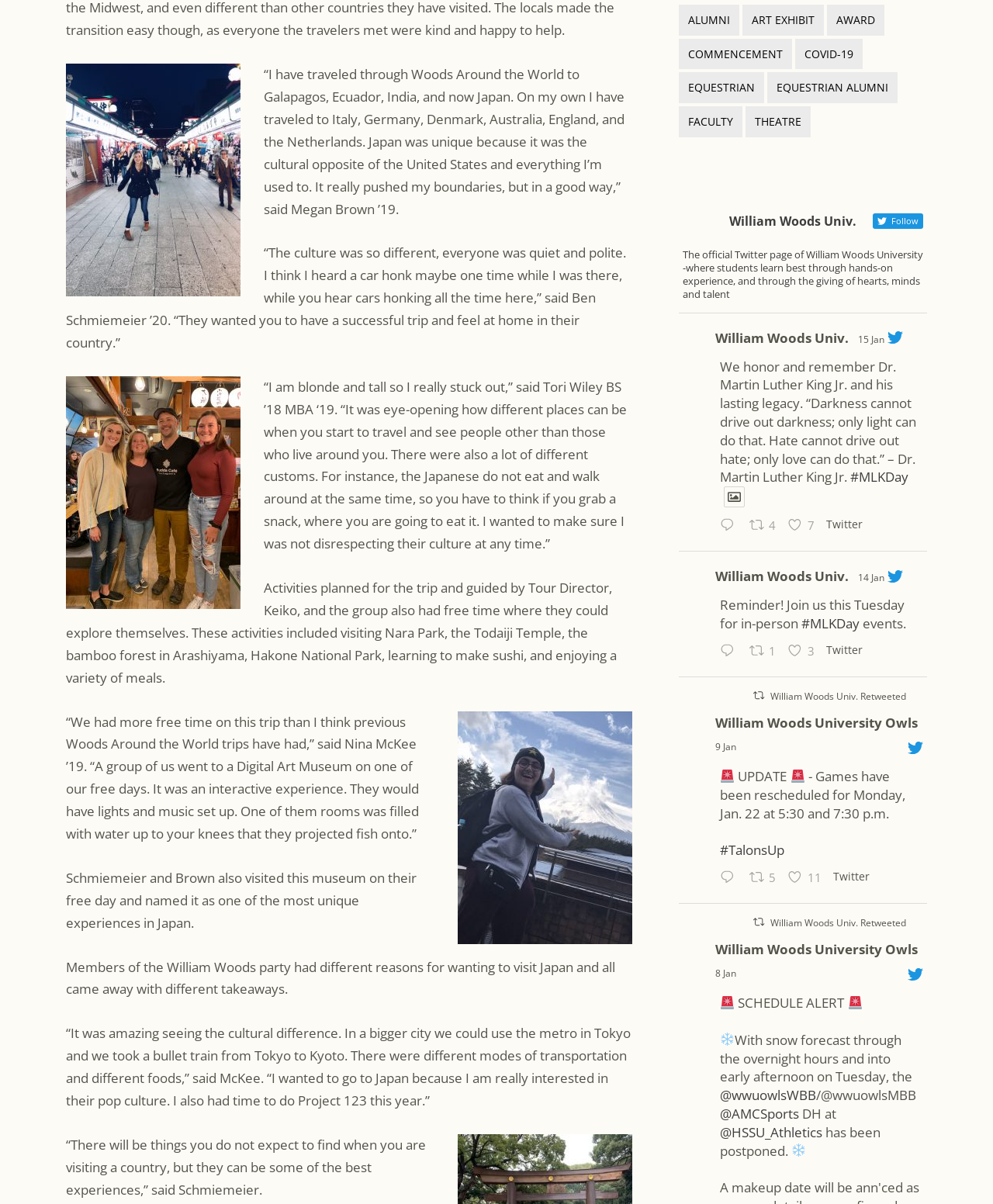Identify the bounding box coordinates of the part that should be clicked to carry out this instruction: "View the Twitter page of William Woods University".

[0.688, 0.167, 0.93, 0.25]